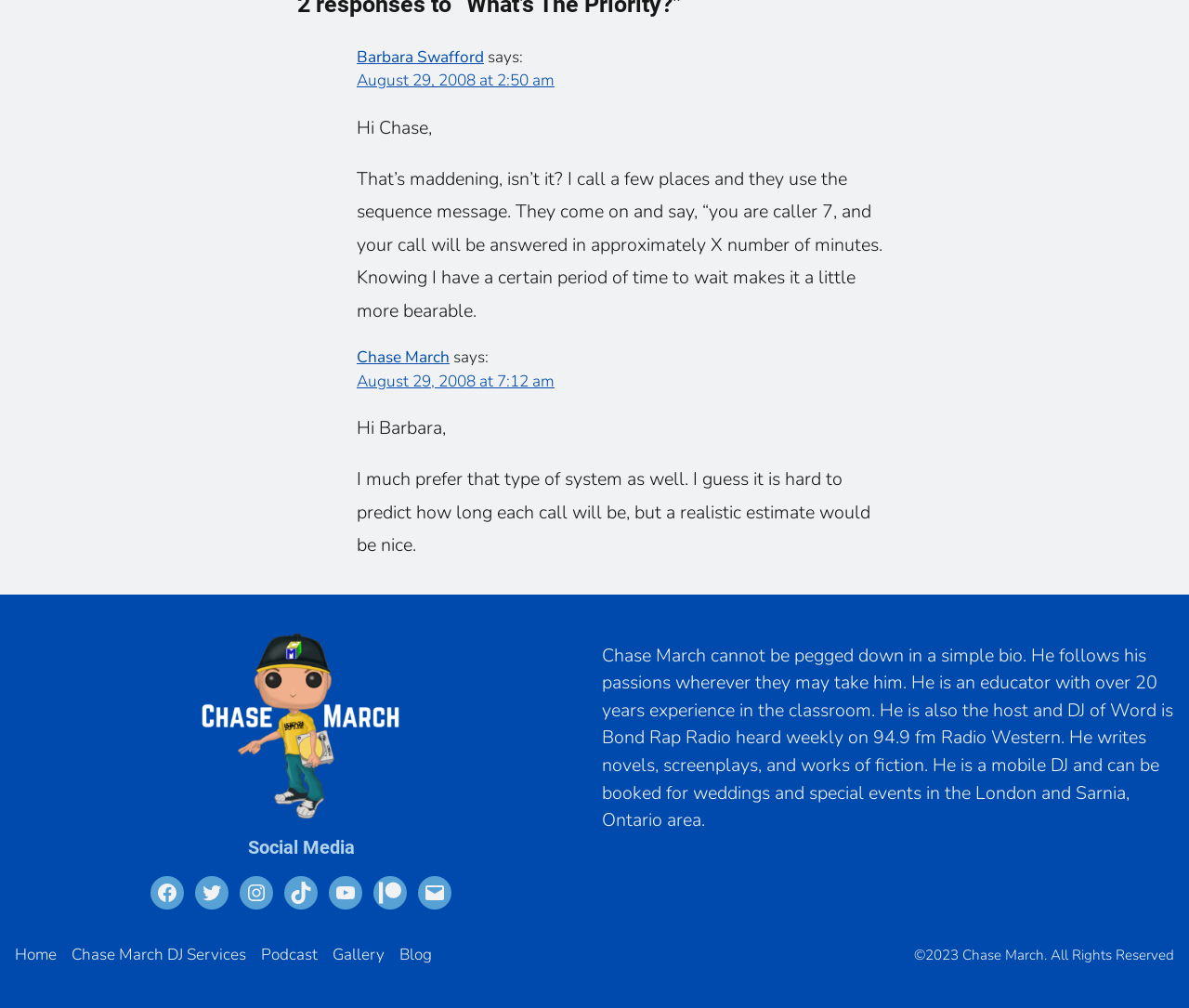Find and provide the bounding box coordinates for the UI element described with: "Barbara Swafford".

[0.3, 0.046, 0.407, 0.067]